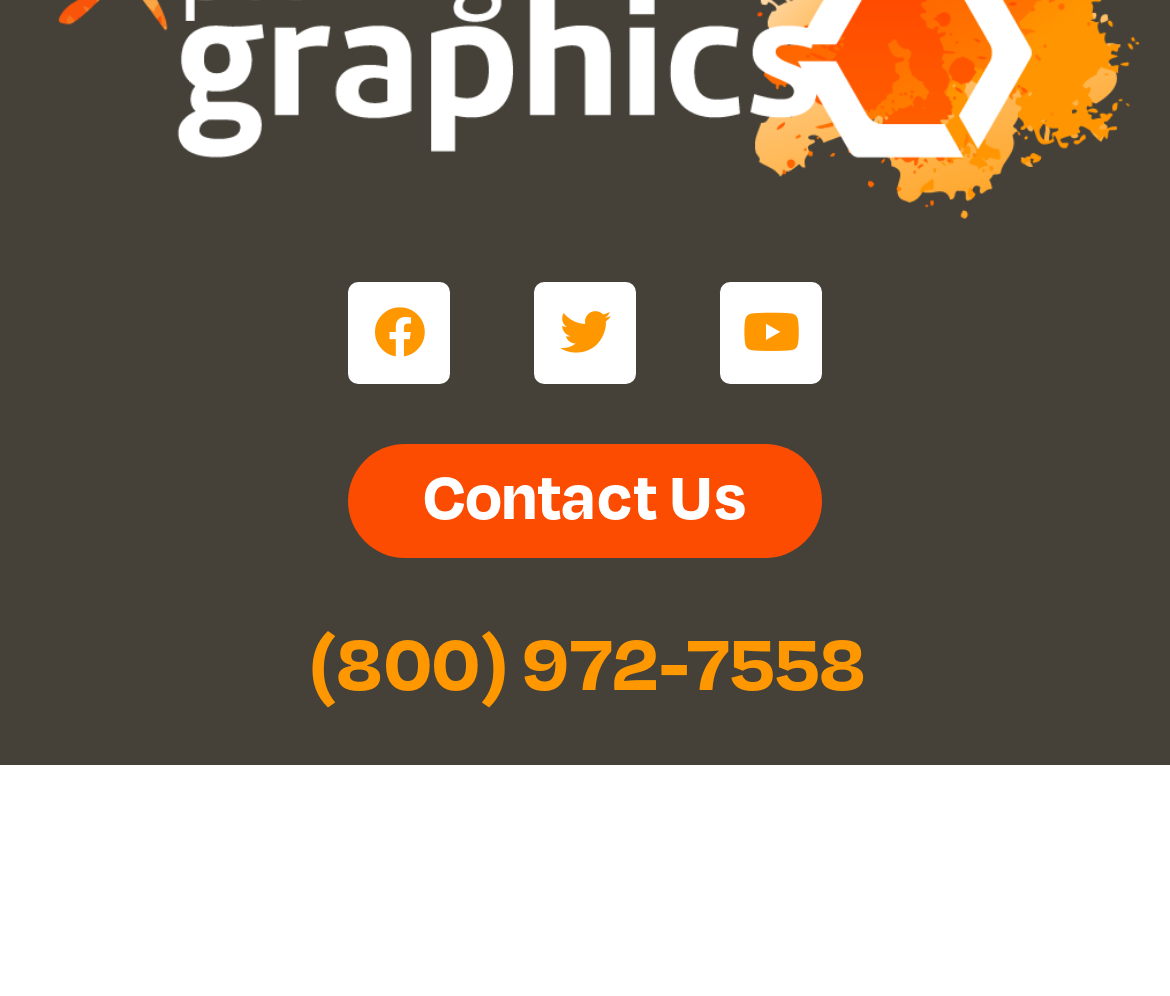Based on the element description Youtube, identify the bounding box of the UI element in the given webpage screenshot. The coordinates should be in the format (top-left x, top-left y, bottom-right x, bottom-right y) and must be between 0 and 1.

[0.615, 0.283, 0.703, 0.385]